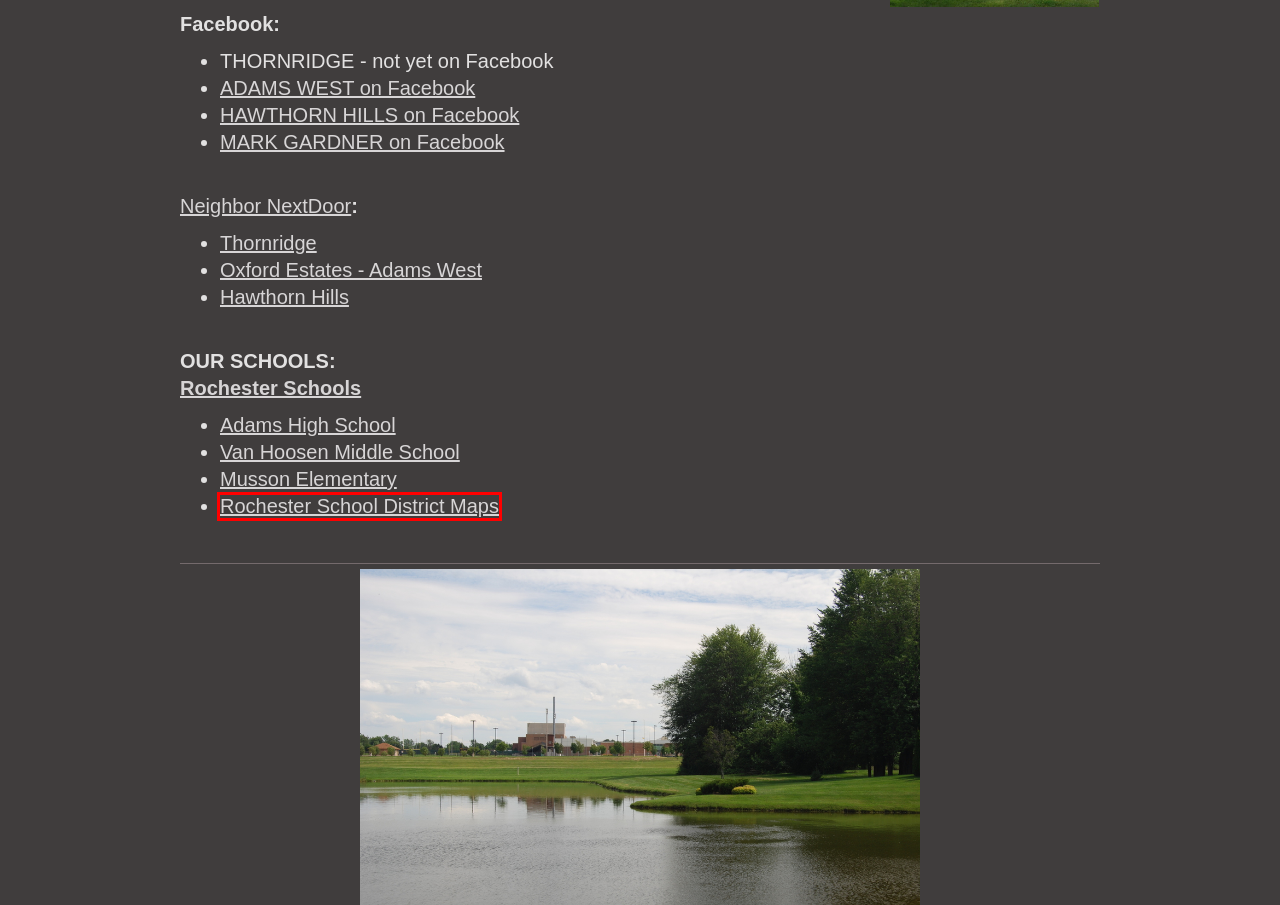Examine the screenshot of the webpage, which includes a red bounding box around an element. Choose the best matching webpage description for the page that will be displayed after clicking the element inside the red bounding box. Here are the candidates:
A. Home - Musson Elementary
B. Mark G Gardner & Real Estate One - Featured Listings
C. Mark G Gardner & Real Estate One - Pulse on the Market
D. Nextdoor
E. Directions & Maps - Rochester Community School District
F. Mark G Gardner & Real Estate One - Prepare for Selling
G. Mark G Gardner & Real Estate One - My Favorite Team
H. Mark G Gardner & Real Estate One - About Me

E